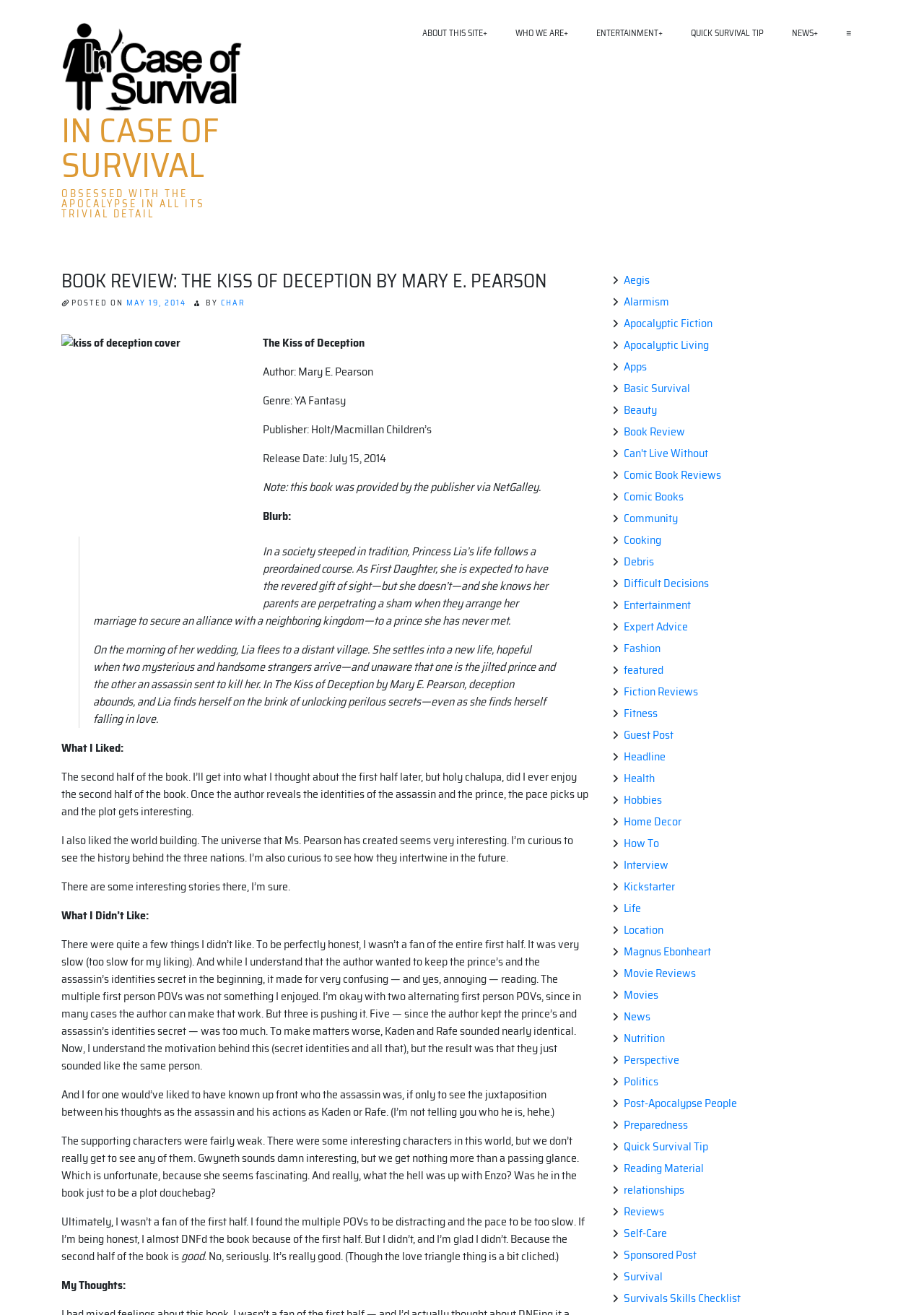Please indicate the bounding box coordinates for the clickable area to complete the following task: "Click on the '≡' button". The coordinates should be specified as four float numbers between 0 and 1, i.e., [left, top, right, bottom].

[0.9, 0.016, 0.937, 0.033]